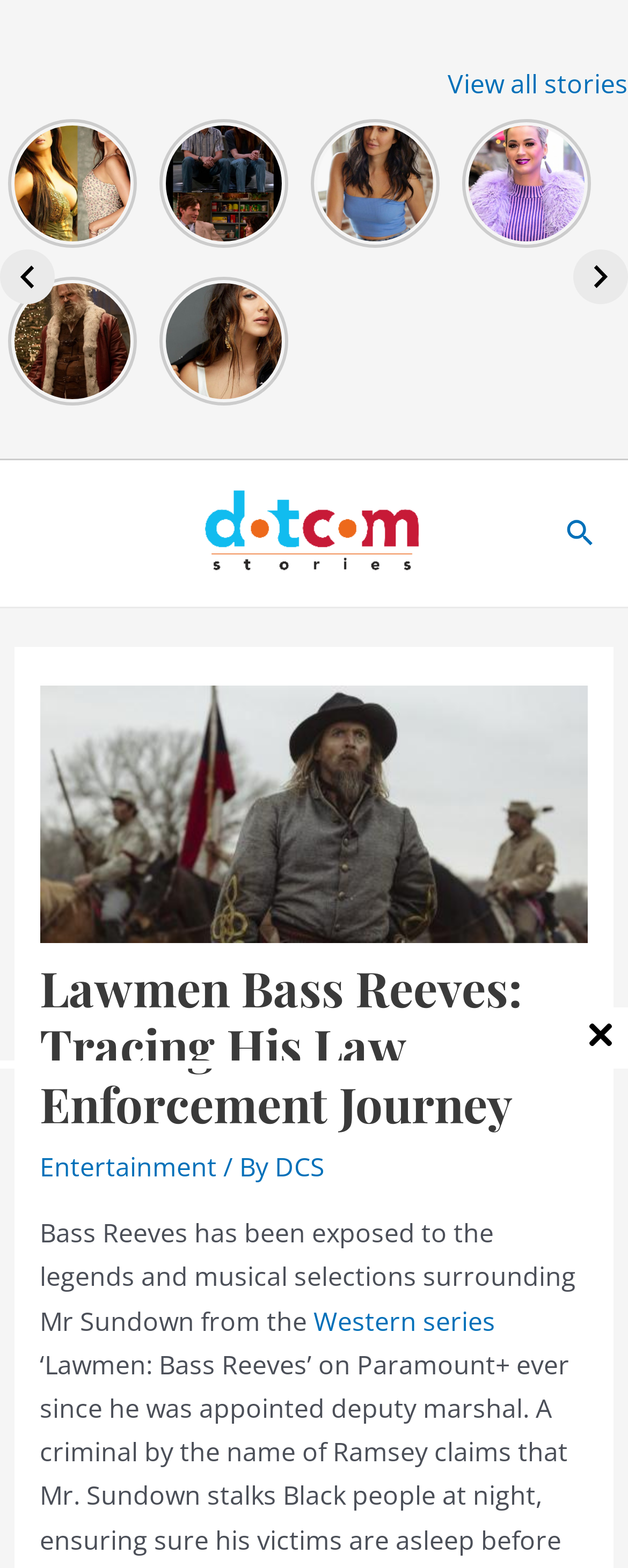How many images are there on the webpage?
Using the image as a reference, answer the question with a short word or phrase.

14